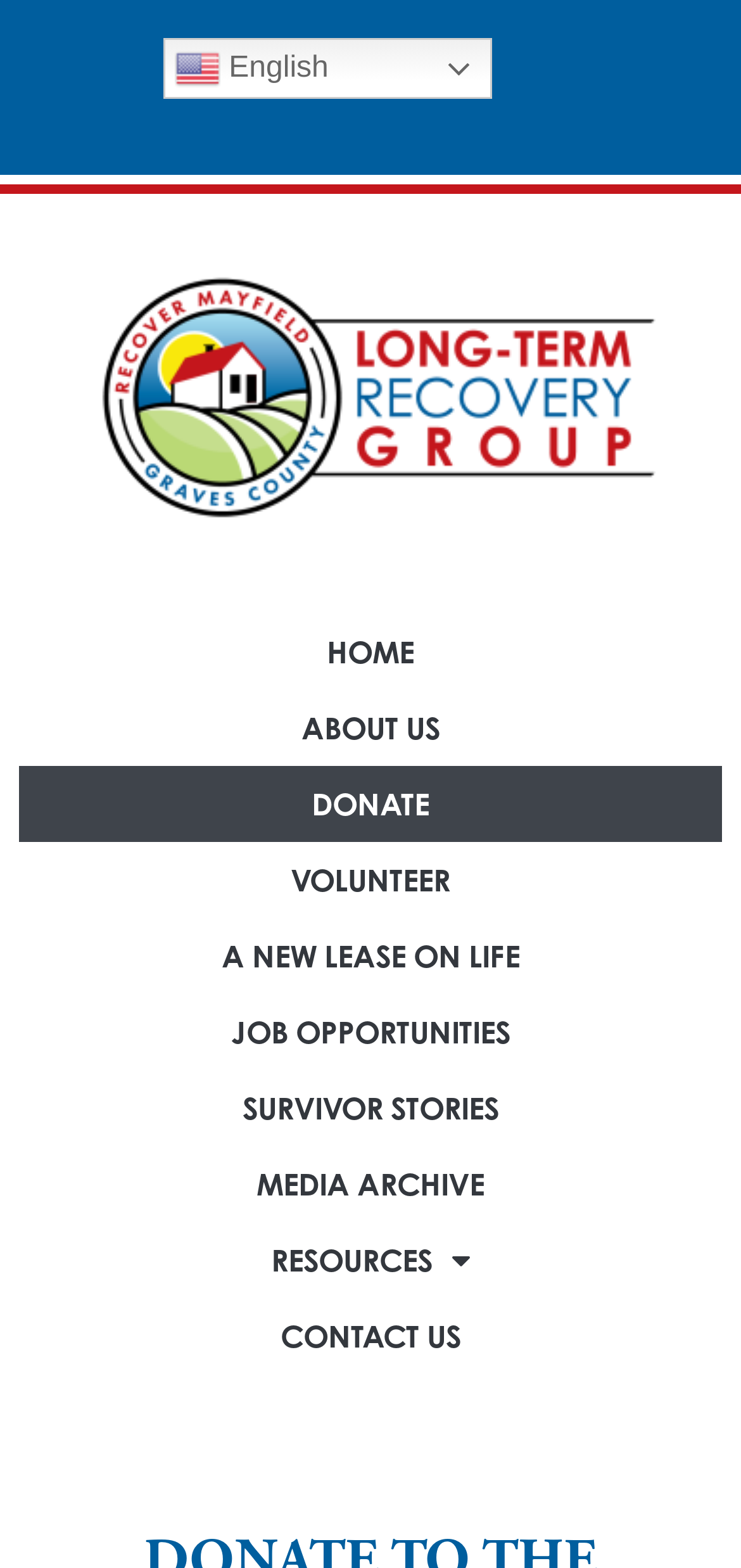Provide the bounding box coordinates of the HTML element this sentence describes: "Survivor Stories". The bounding box coordinates consist of four float numbers between 0 and 1, i.e., [left, top, right, bottom].

[0.026, 0.682, 0.974, 0.731]